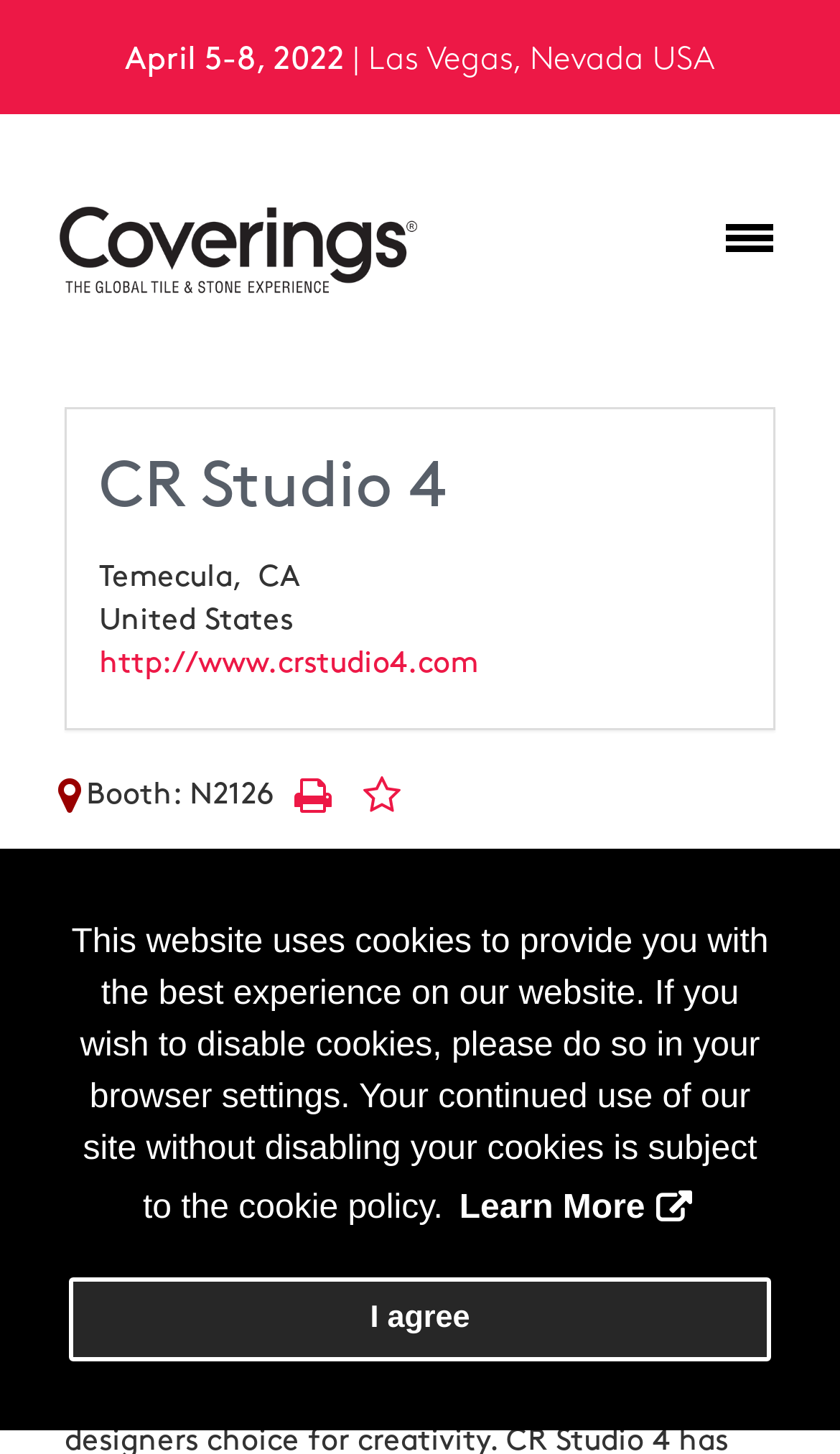What is the phone number to call for an appointment?
Answer the question with a detailed and thorough explanation.

I found the phone number by reading the text element that says 'Welcome! Call CR Studio4 for an appointment. 951-296-2270'. This text explicitly provides the phone number to call for an appointment.